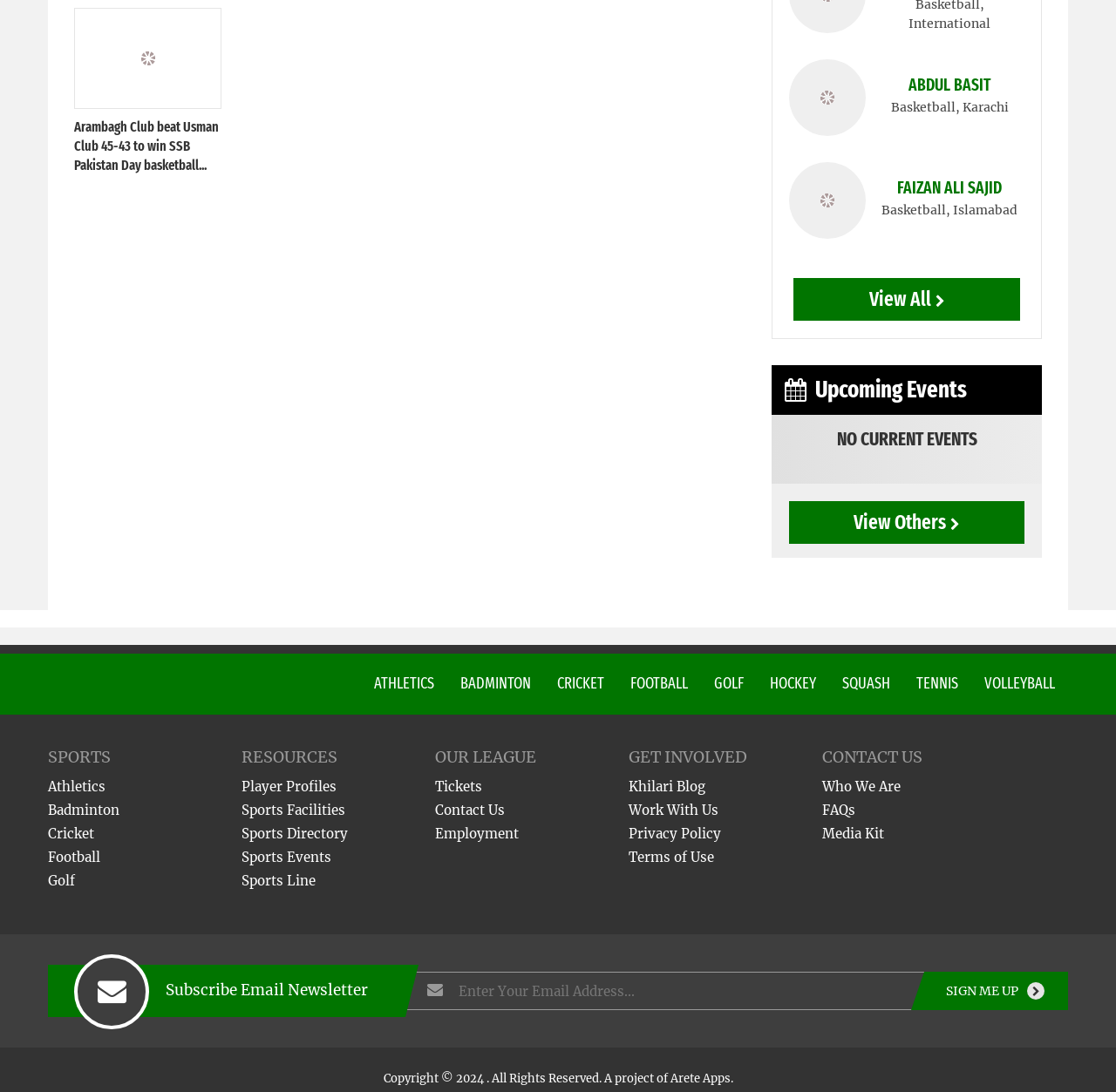Please determine the bounding box coordinates of the element to click in order to execute the following instruction: "Read about Abdul Basit". The coordinates should be four float numbers between 0 and 1, specified as [left, top, right, bottom].

[0.814, 0.069, 0.888, 0.087]